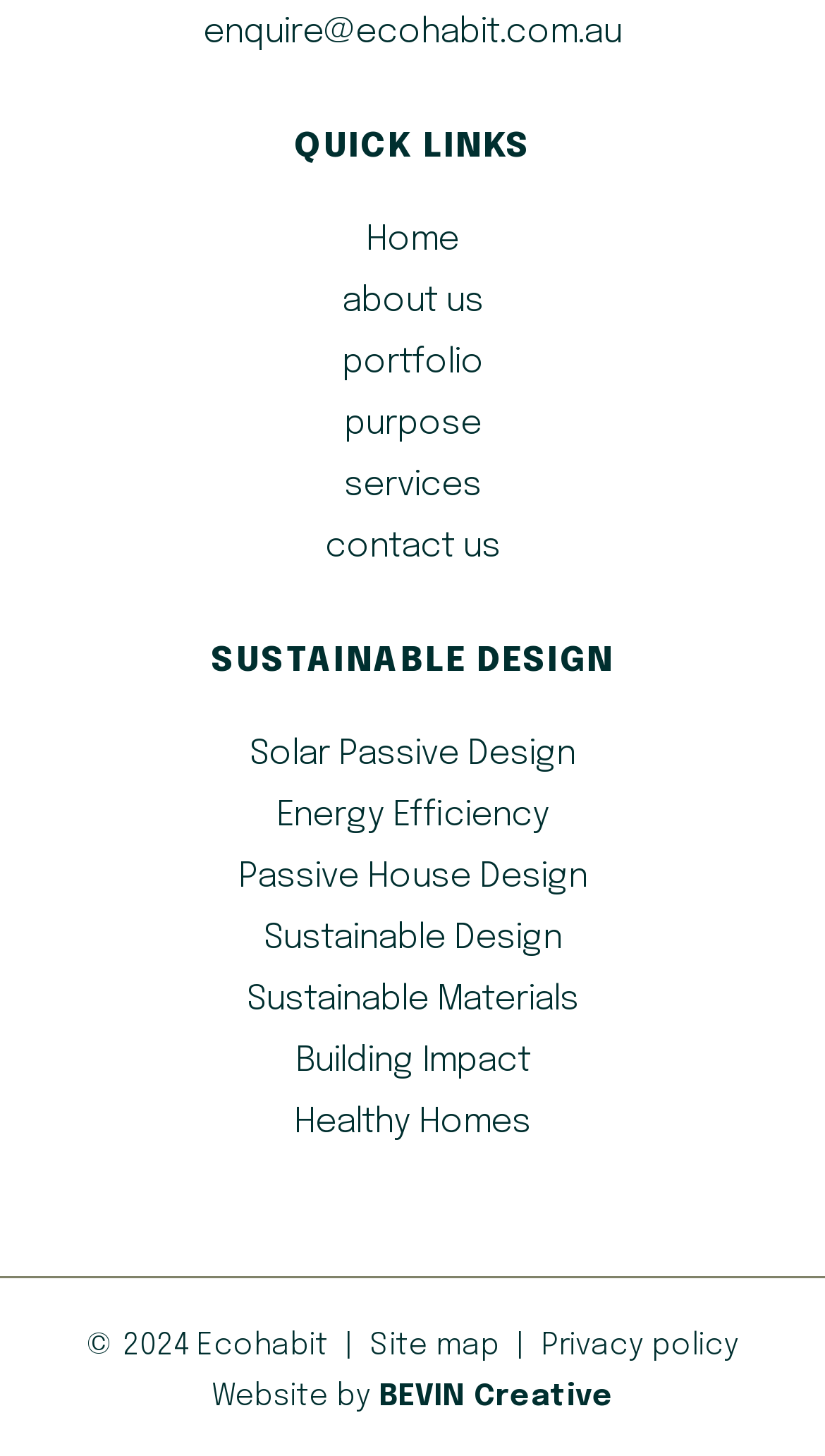Using the elements shown in the image, answer the question comprehensively: Who designed the website?

I looked at the bottom of the webpage and found the link element with the text 'BEVIN Creative' which indicates that they designed the website.